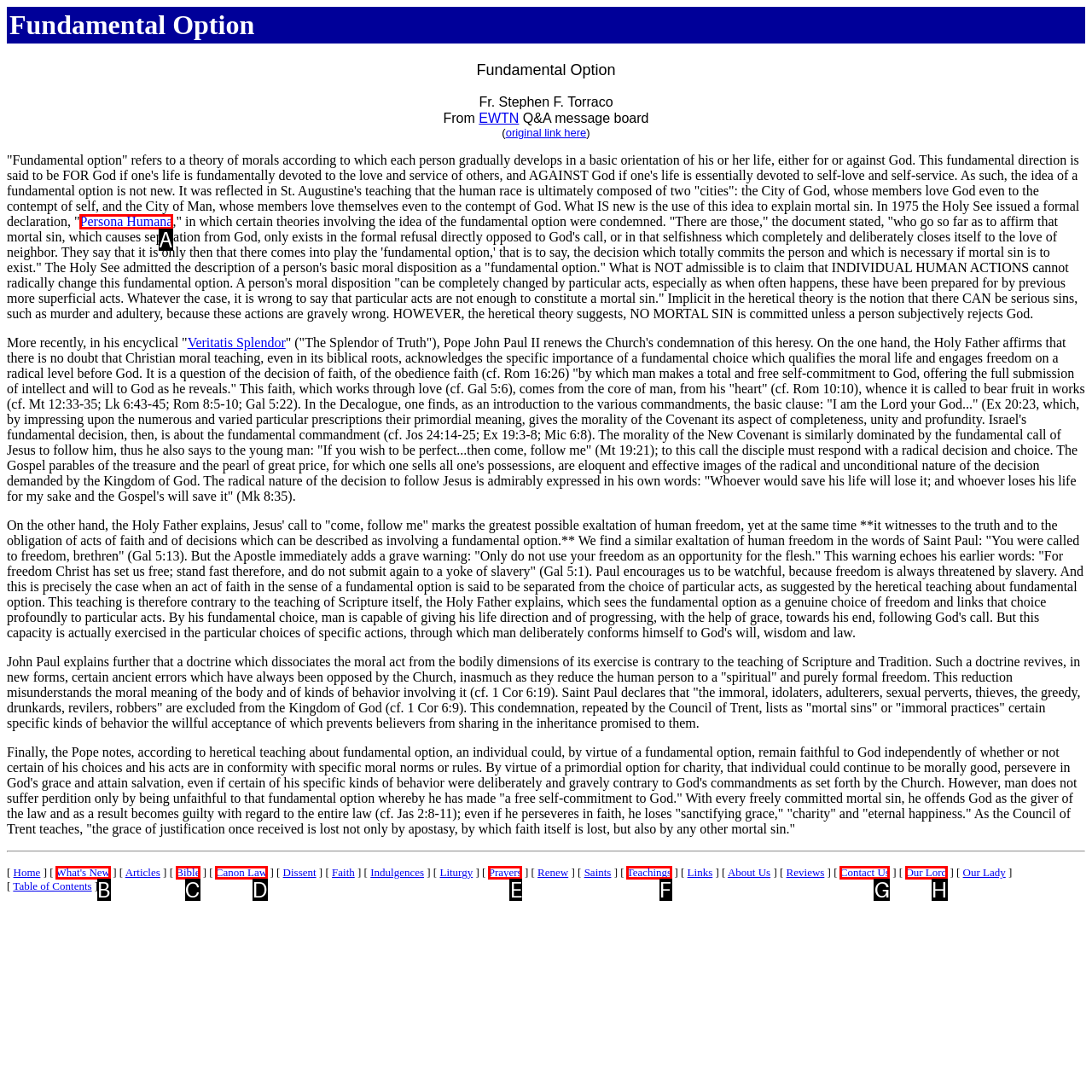Tell me which one HTML element I should click to complete the following instruction: Explore 'What's New'
Answer with the option's letter from the given choices directly.

B